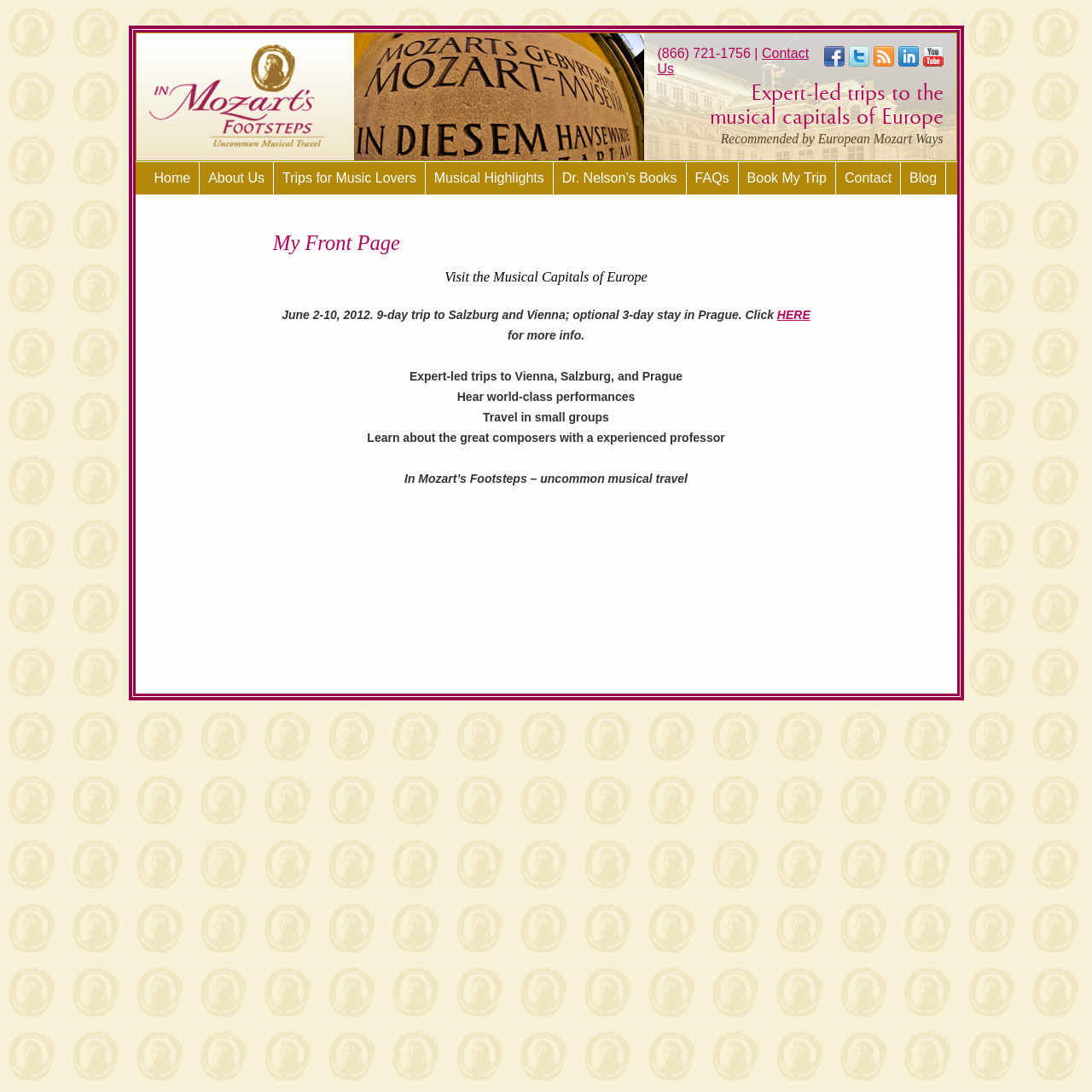Could you highlight the region that needs to be clicked to execute the instruction: "Click the 'HERE' link for more information"?

[0.712, 0.282, 0.742, 0.295]